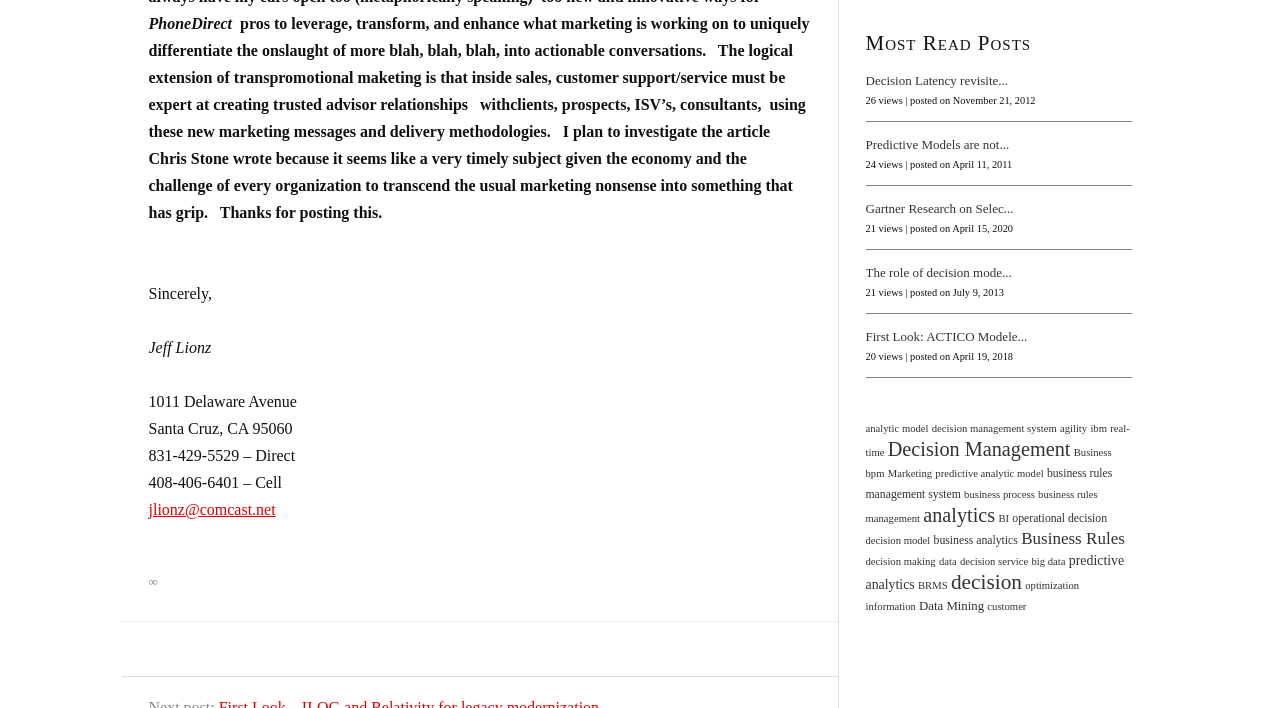Find the bounding box coordinates of the area that needs to be clicked in order to achieve the following instruction: "Click on the link to learn more about 'Business Rules'". The coordinates should be specified as four float numbers between 0 and 1, i.e., [left, top, right, bottom].

[0.798, 0.746, 0.879, 0.773]